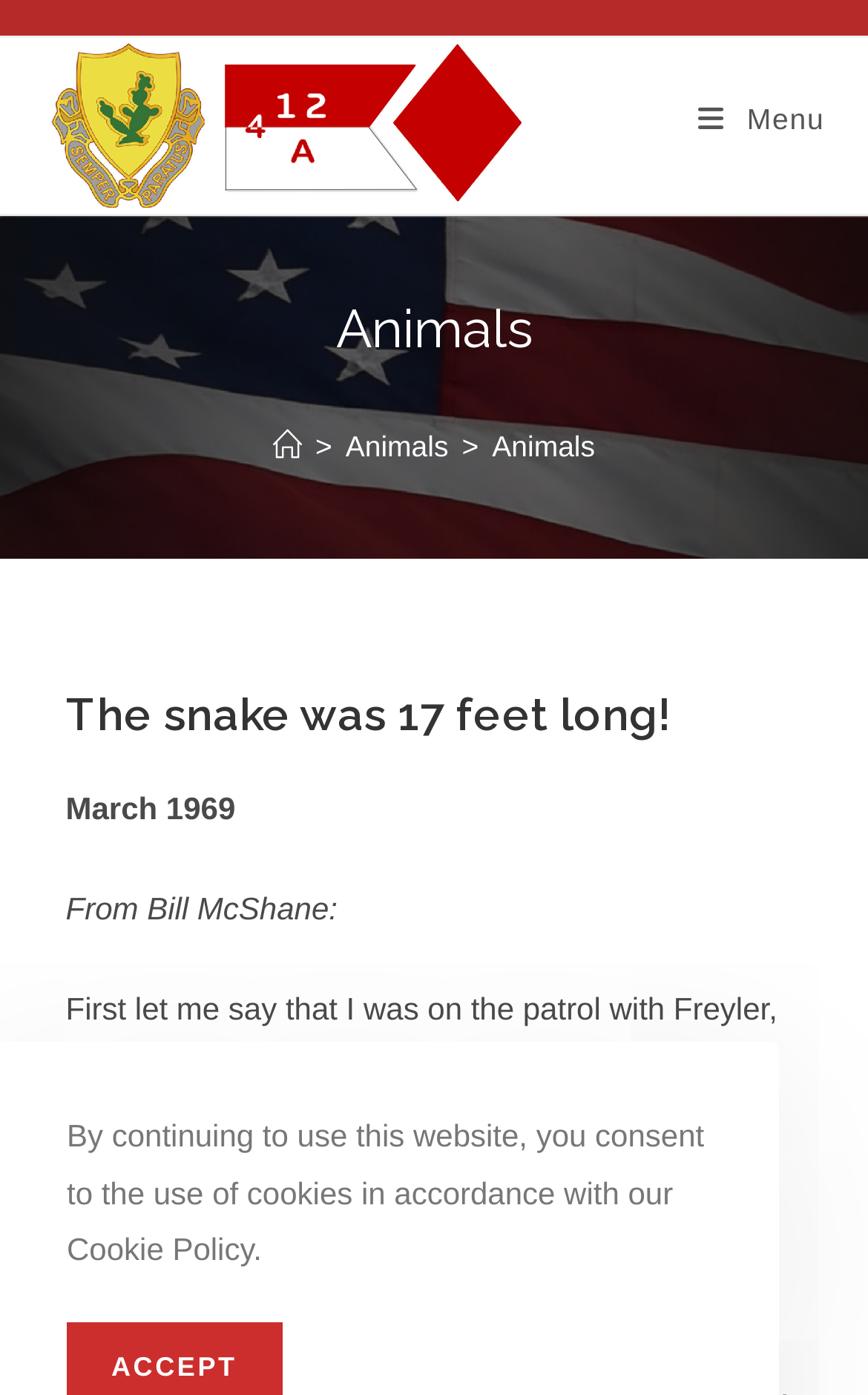Provide the bounding box coordinates for the specified HTML element described in this description: "Animals". The coordinates should be four float numbers ranging from 0 to 1, in the format [left, top, right, bottom].

[0.398, 0.307, 0.517, 0.331]